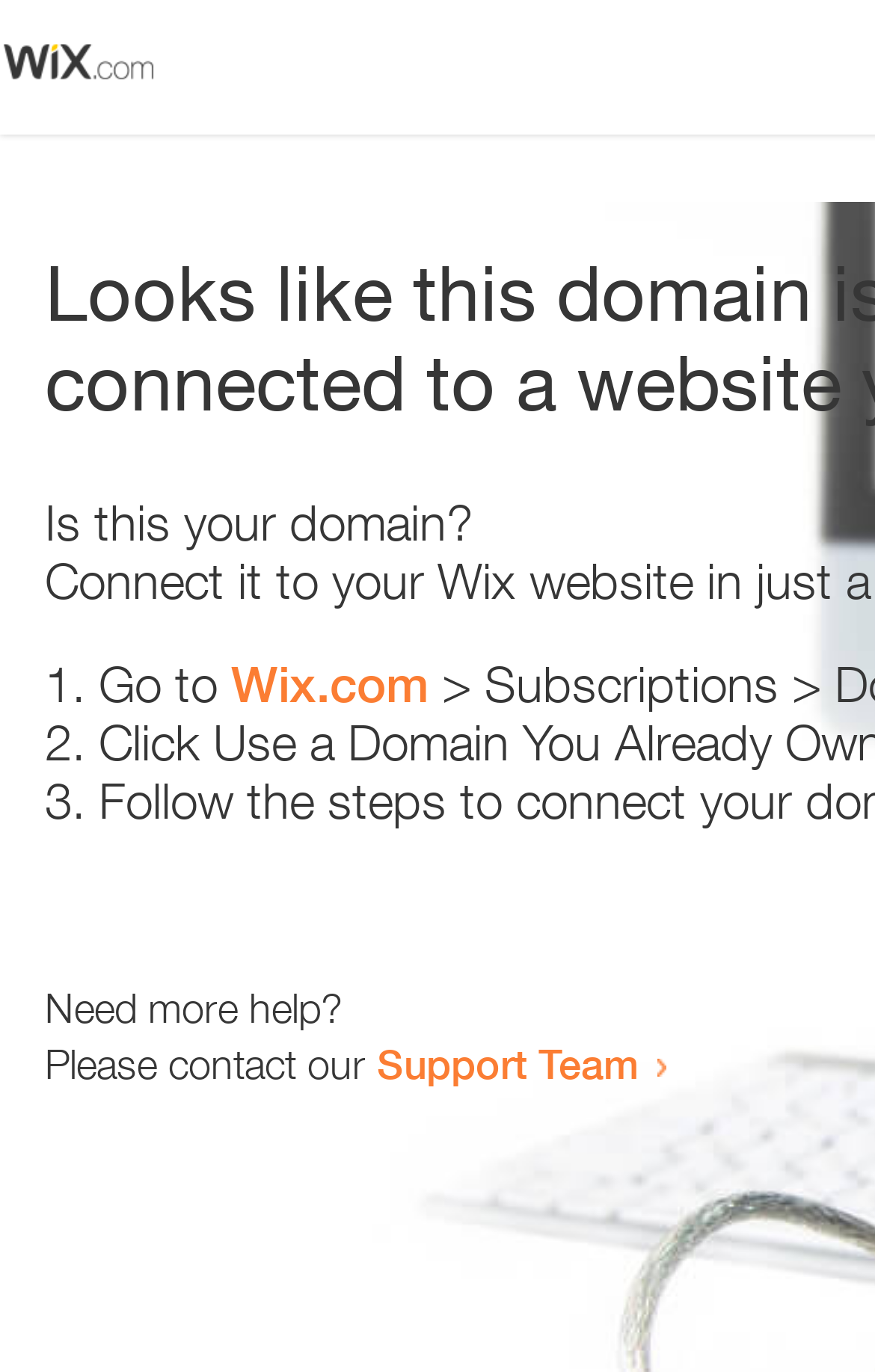Find the main header of the webpage and produce its text content.

Looks like this domain isn't
connected to a website yet